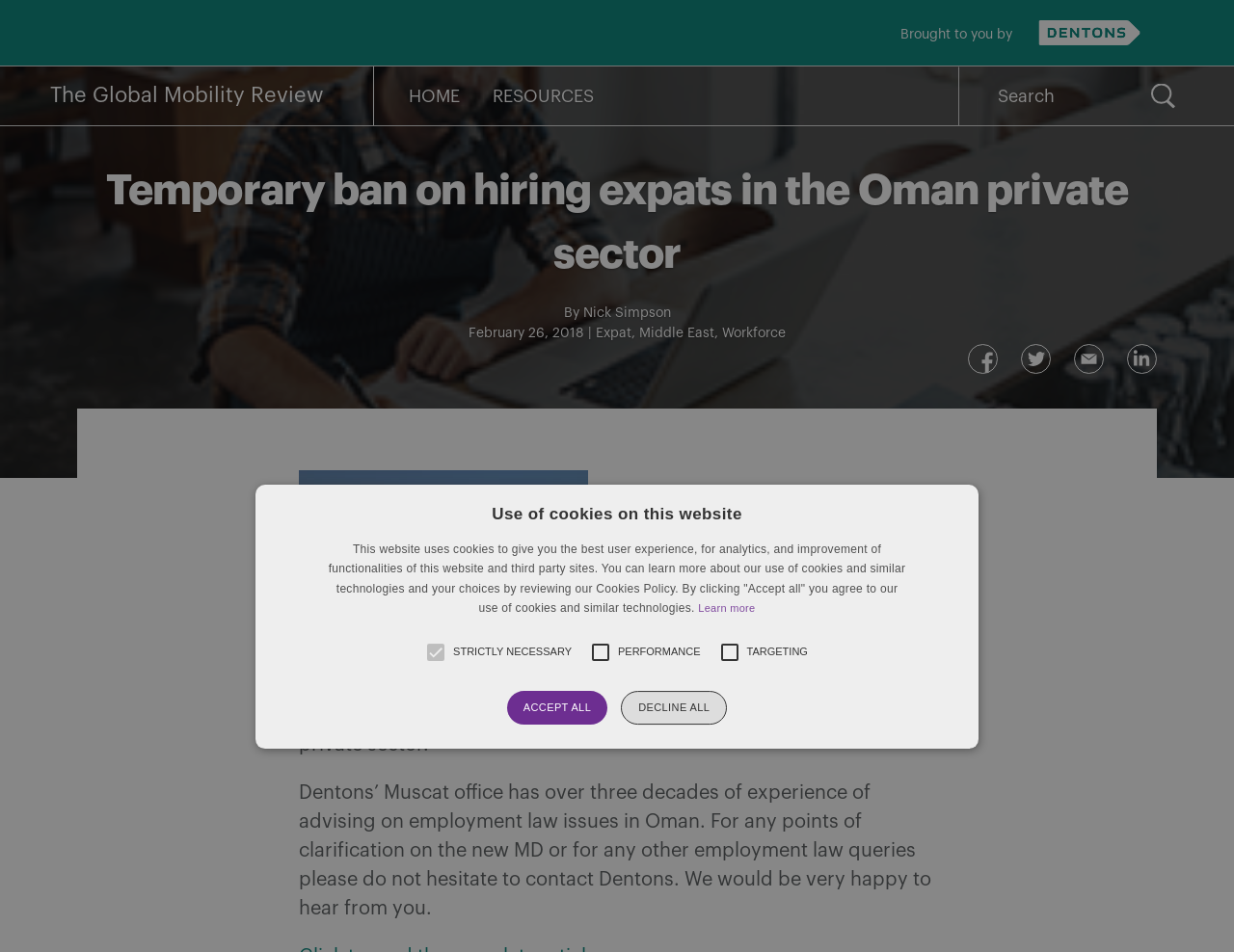Pinpoint the bounding box coordinates of the clickable area necessary to execute the following instruction: "Click the Dentons logo". The coordinates should be given as four float numbers between 0 and 1, namely [left, top, right, bottom].

[0.828, 0.016, 0.938, 0.053]